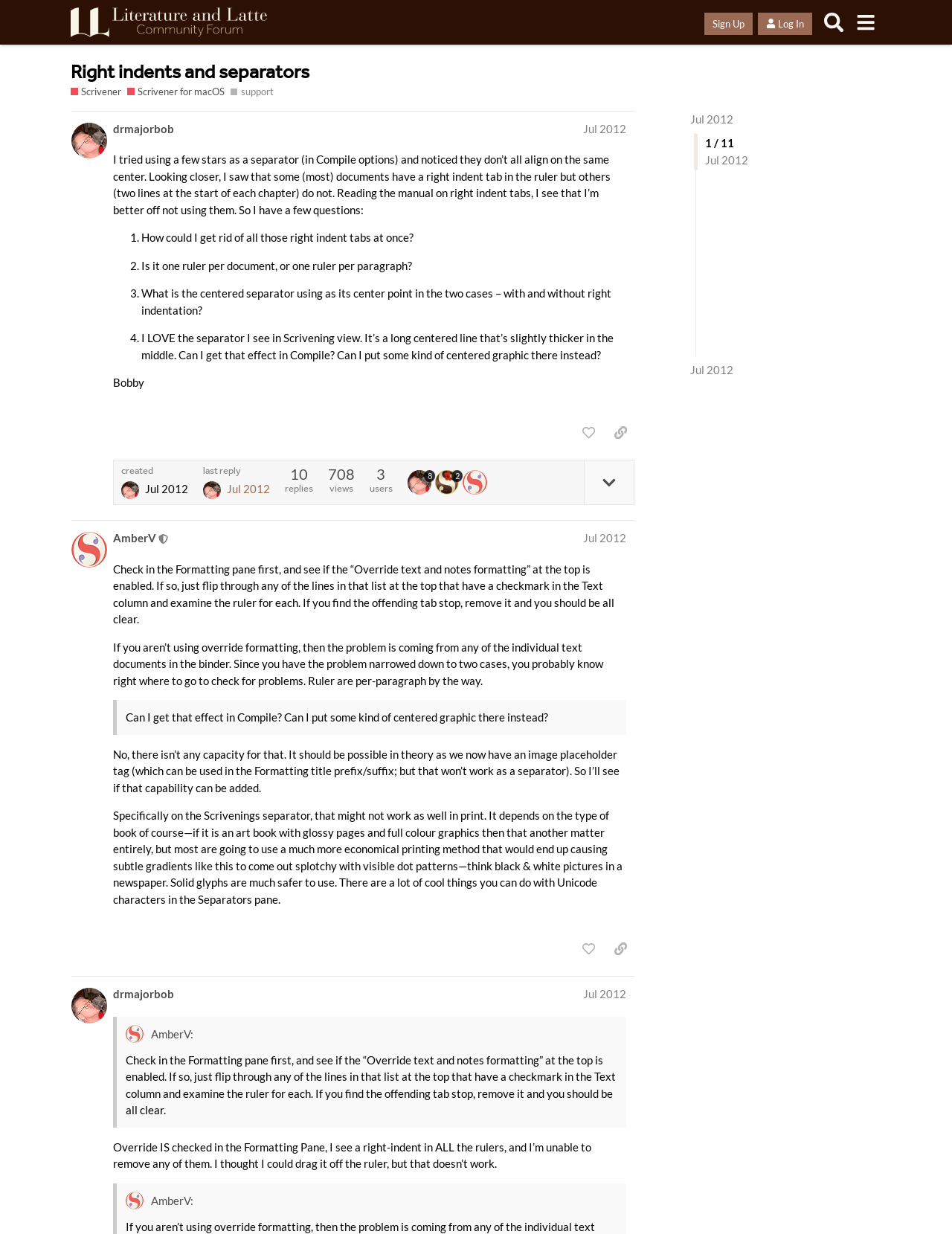What is the topic of discussion in this thread?
Answer the question with as much detail as possible.

I analyzed the content of the original post and the replies and found that the topic of discussion is related to right indents and separators in Scrivener, a writing software.